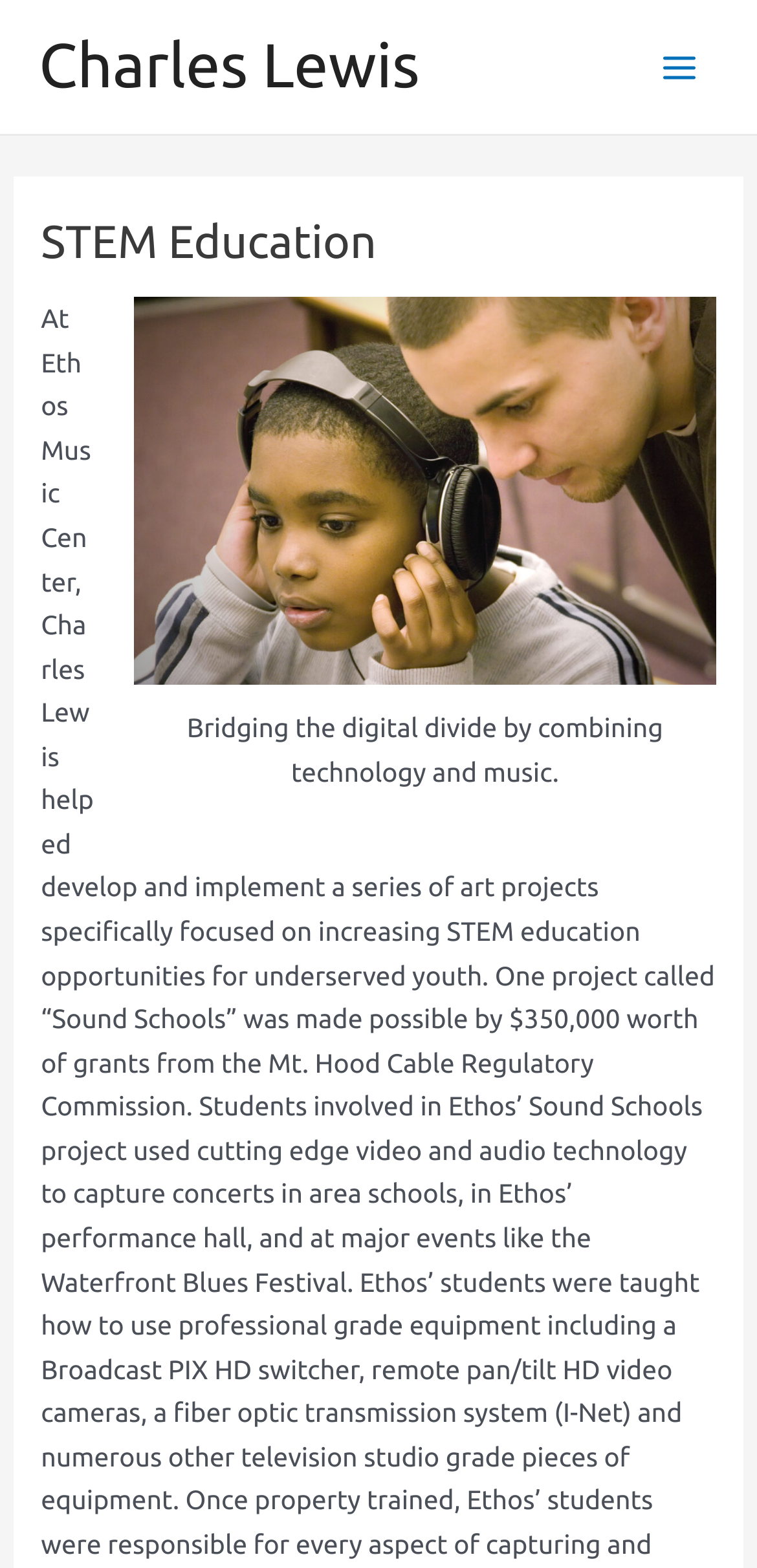What is the theme of the image described by the figcaption? Observe the screenshot and provide a one-word or short phrase answer.

Digital divide